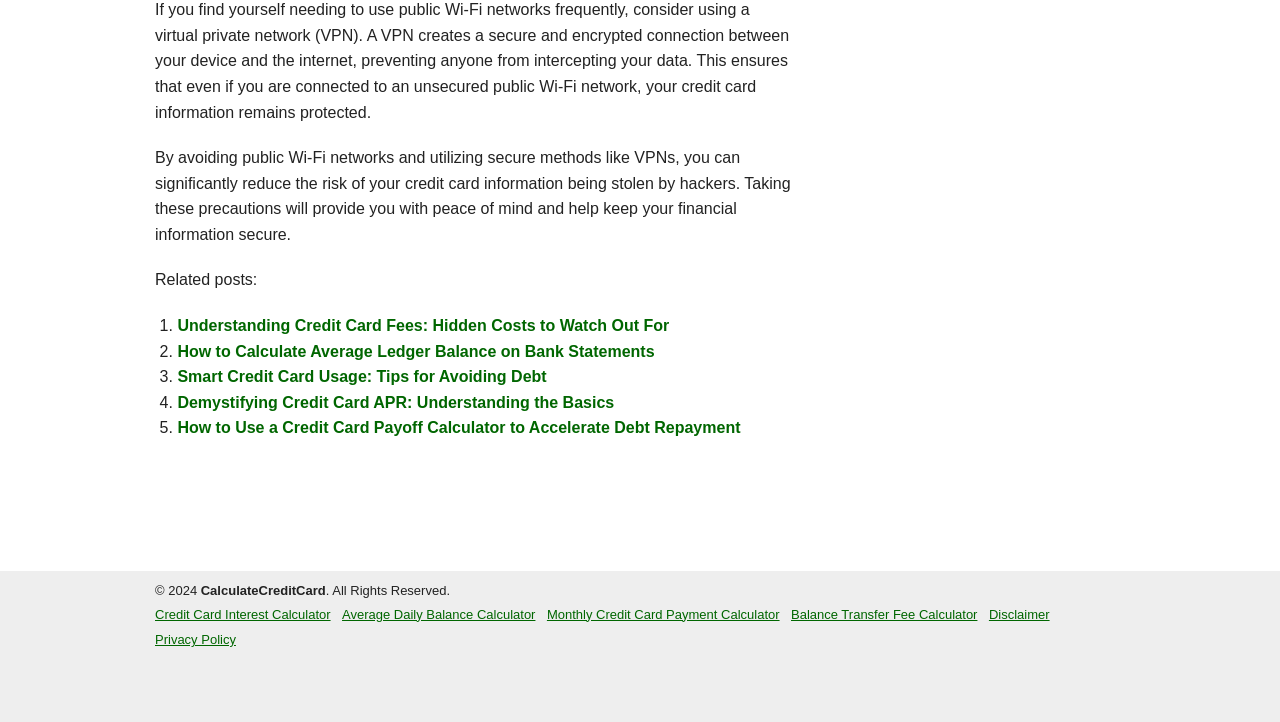What is the purpose of using a VPN?
Based on the image, answer the question with as much detail as possible.

According to the text on the webpage, using a VPN creates a secure and encrypted connection between the device and the internet, preventing anyone from intercepting the data, which ensures that credit card information remains protected even when connected to an unsecured public Wi-Fi network.